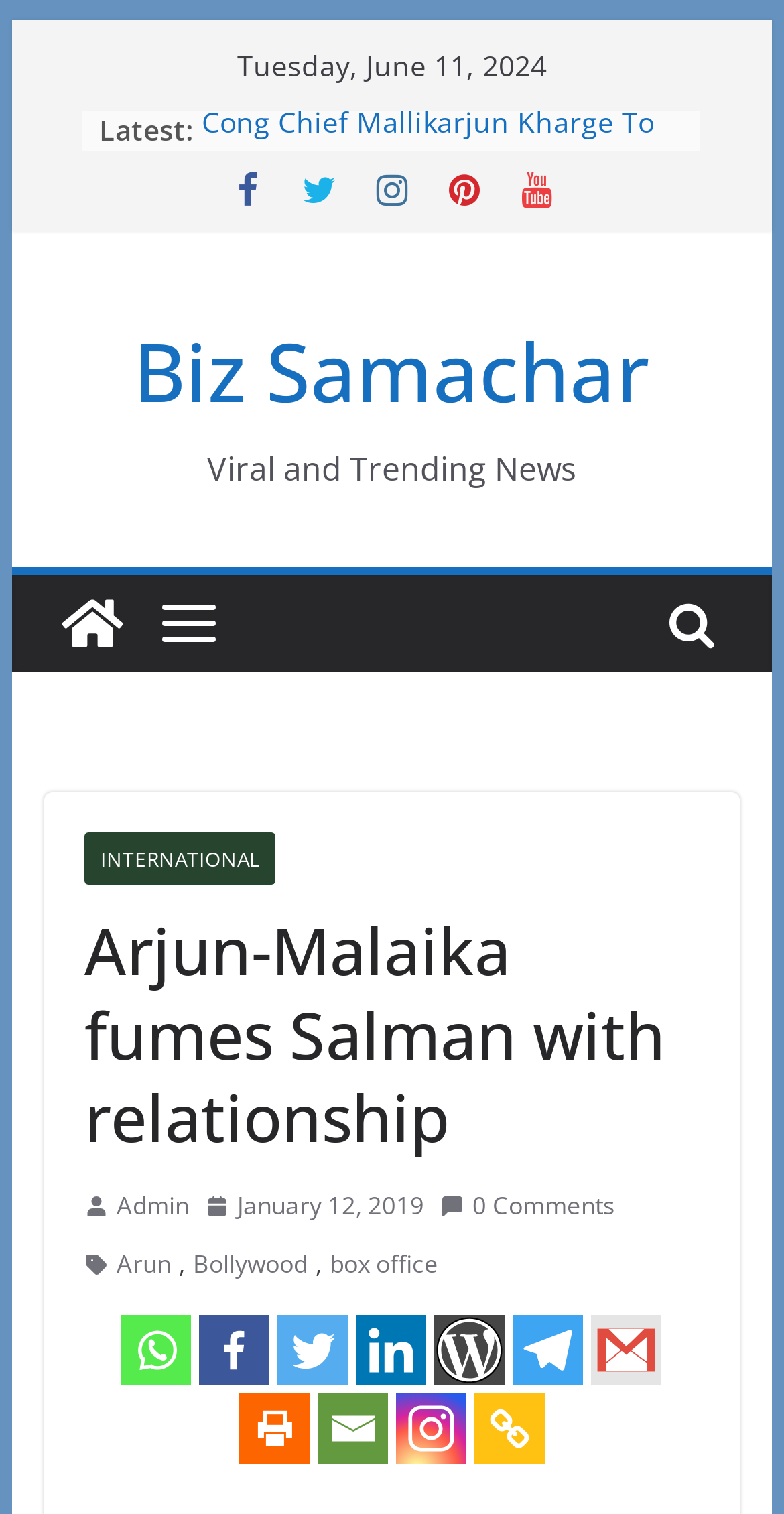Locate the bounding box coordinates of the area you need to click to fulfill this instruction: 'Read the 'Arjun-Malaika fumes Salman with relationship' article'. The coordinates must be in the form of four float numbers ranging from 0 to 1: [left, top, right, bottom].

[0.107, 0.6, 0.893, 0.766]